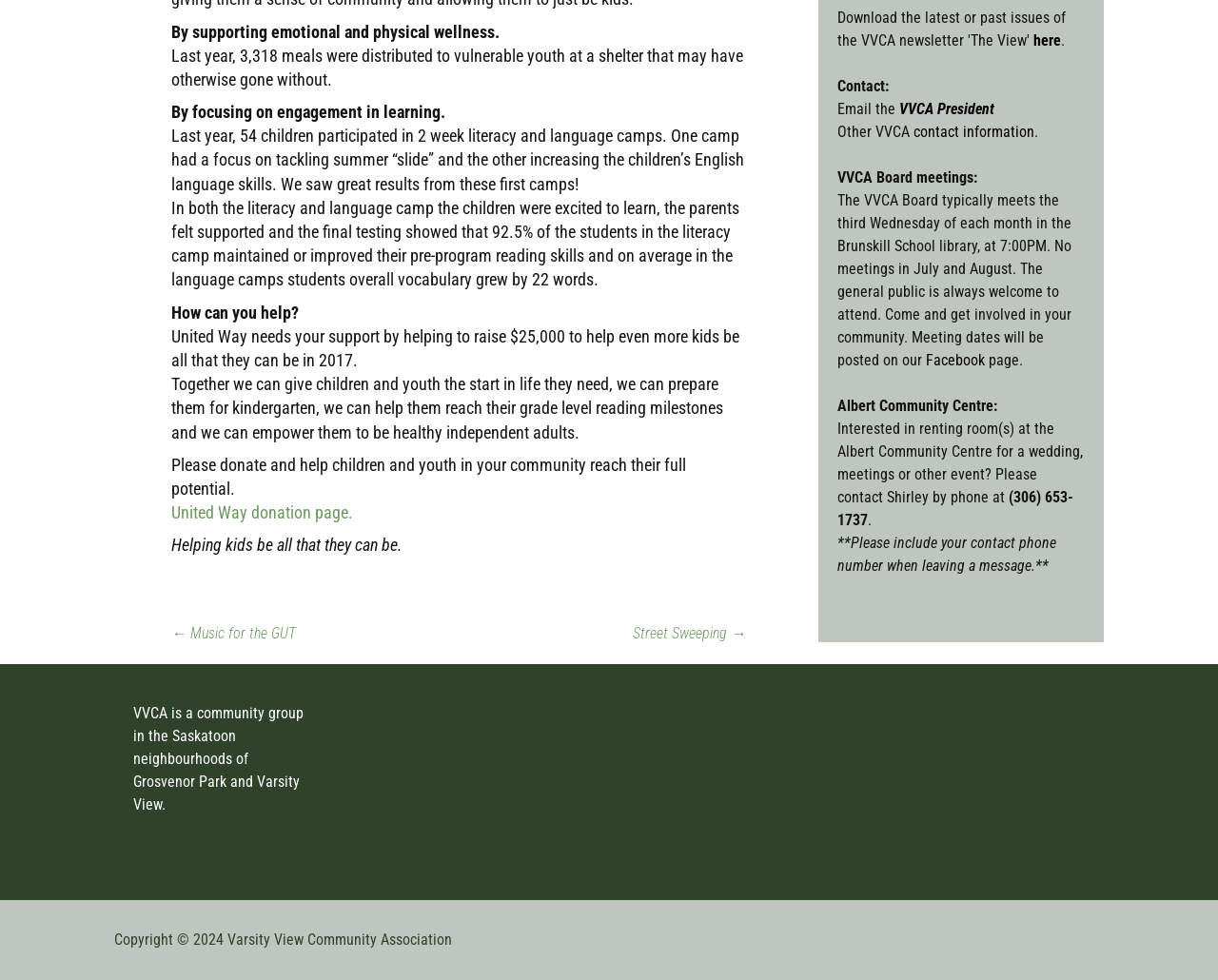Extract the bounding box coordinates of the UI element described: "8th Street". Provide the coordinates in the format [left, top, right, bottom] with values ranging from 0 to 1.

[0.685, 0.17, 0.841, 0.214]